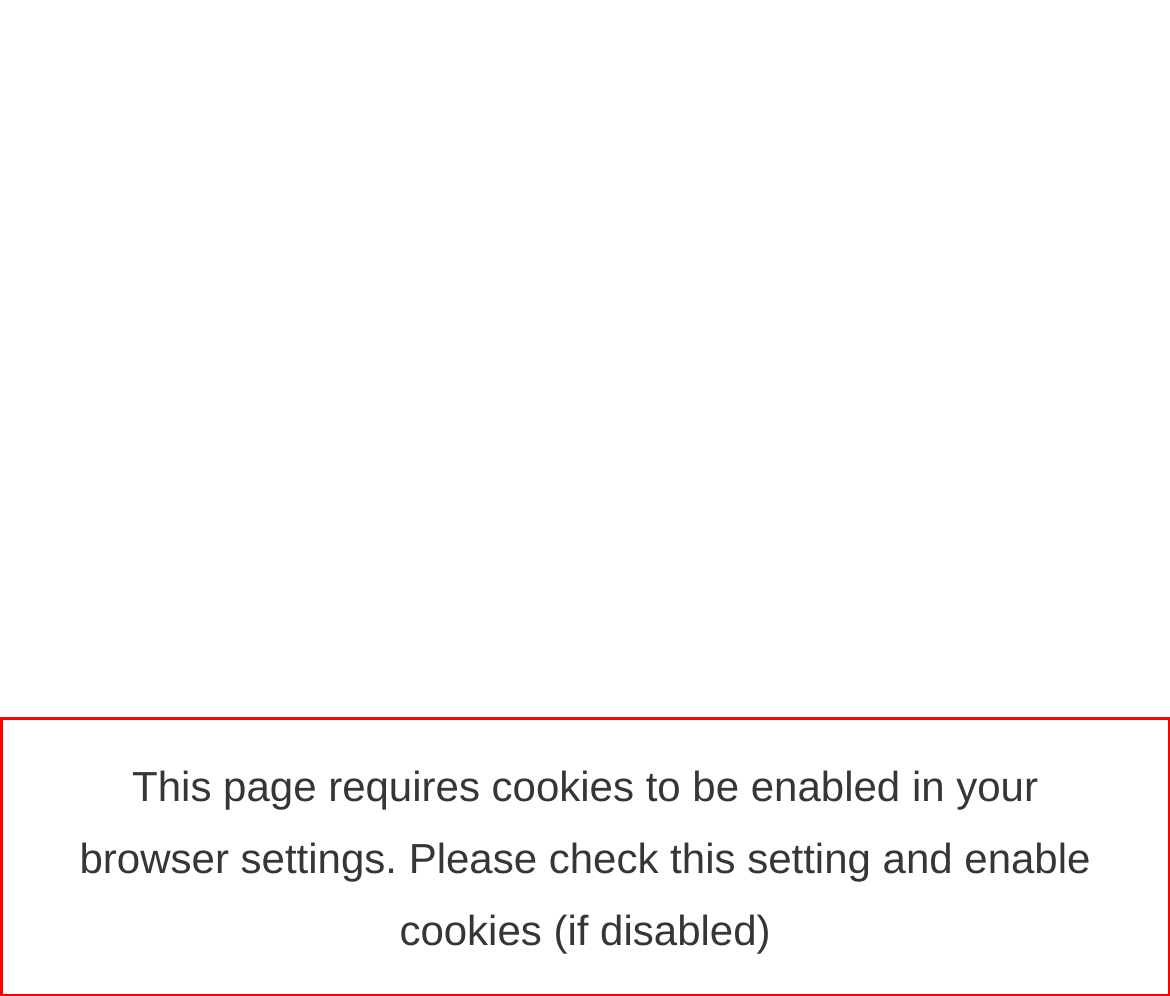Please examine the webpage screenshot and extract the text within the red bounding box using OCR.

This page requires cookies to be enabled in your browser settings. Please check this setting and enable cookies (if disabled)